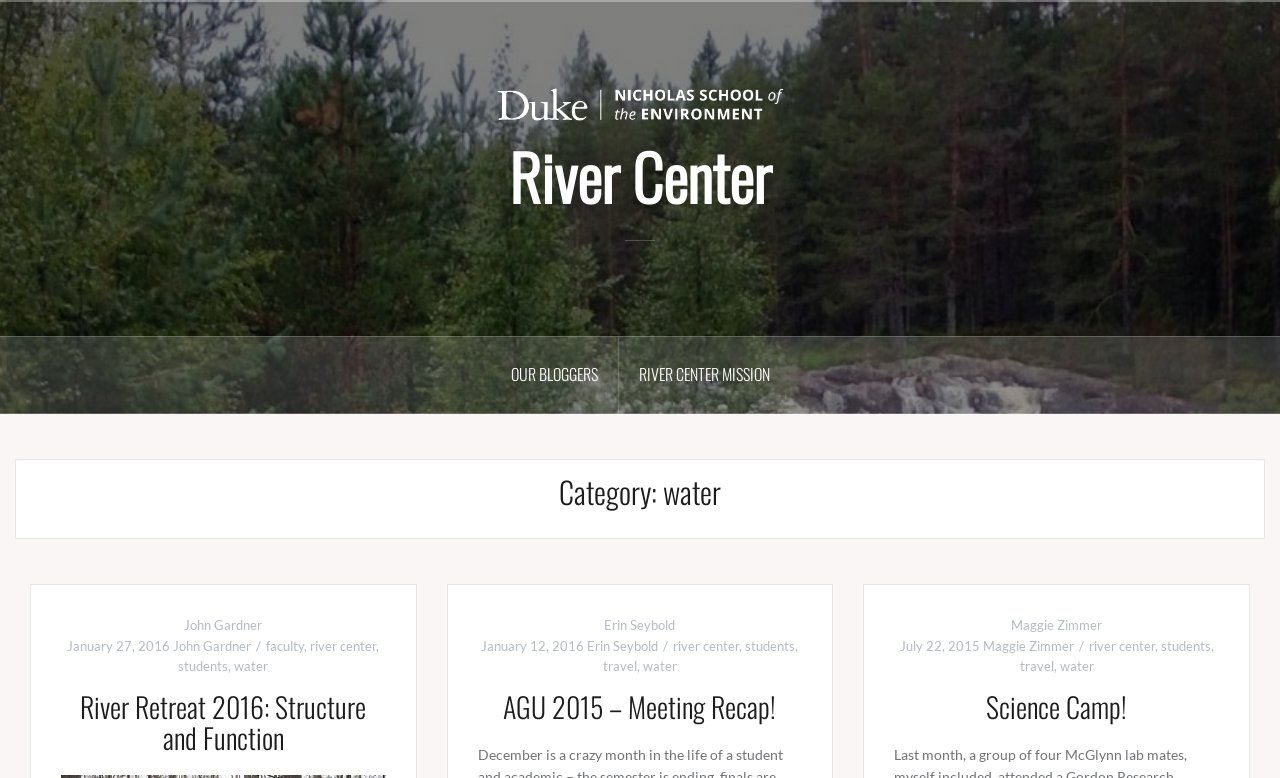What is the title of the first blog post?
Could you please answer the question thoroughly and with as much detail as possible?

I looked at the first blog post listed on the webpage and found its title to be 'River Retreat 2016: Structure and Function'.